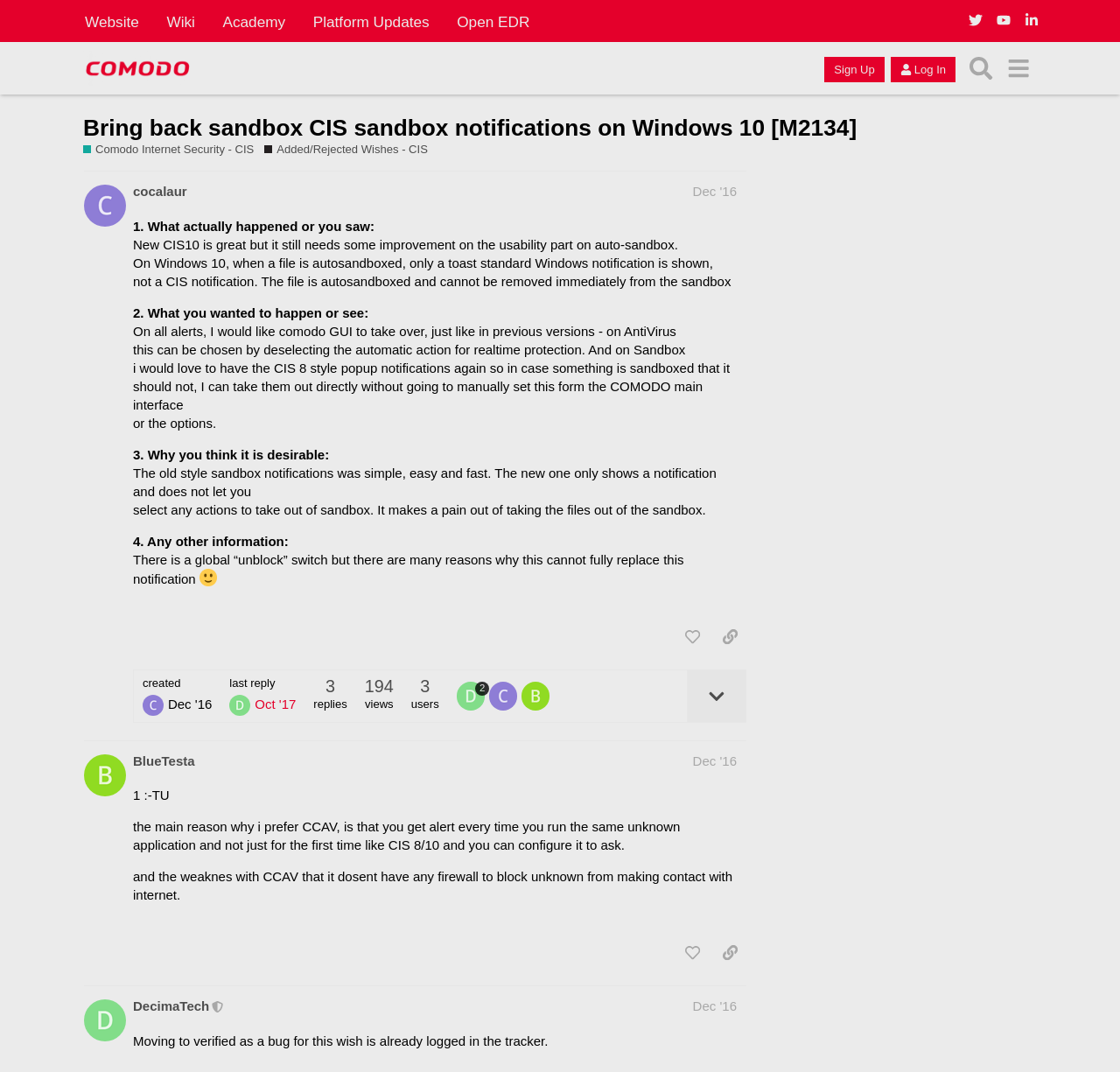Pinpoint the bounding box coordinates of the element you need to click to execute the following instruction: "View all ratings and reviews". The bounding box should be represented by four float numbers between 0 and 1, in the format [left, top, right, bottom].

None